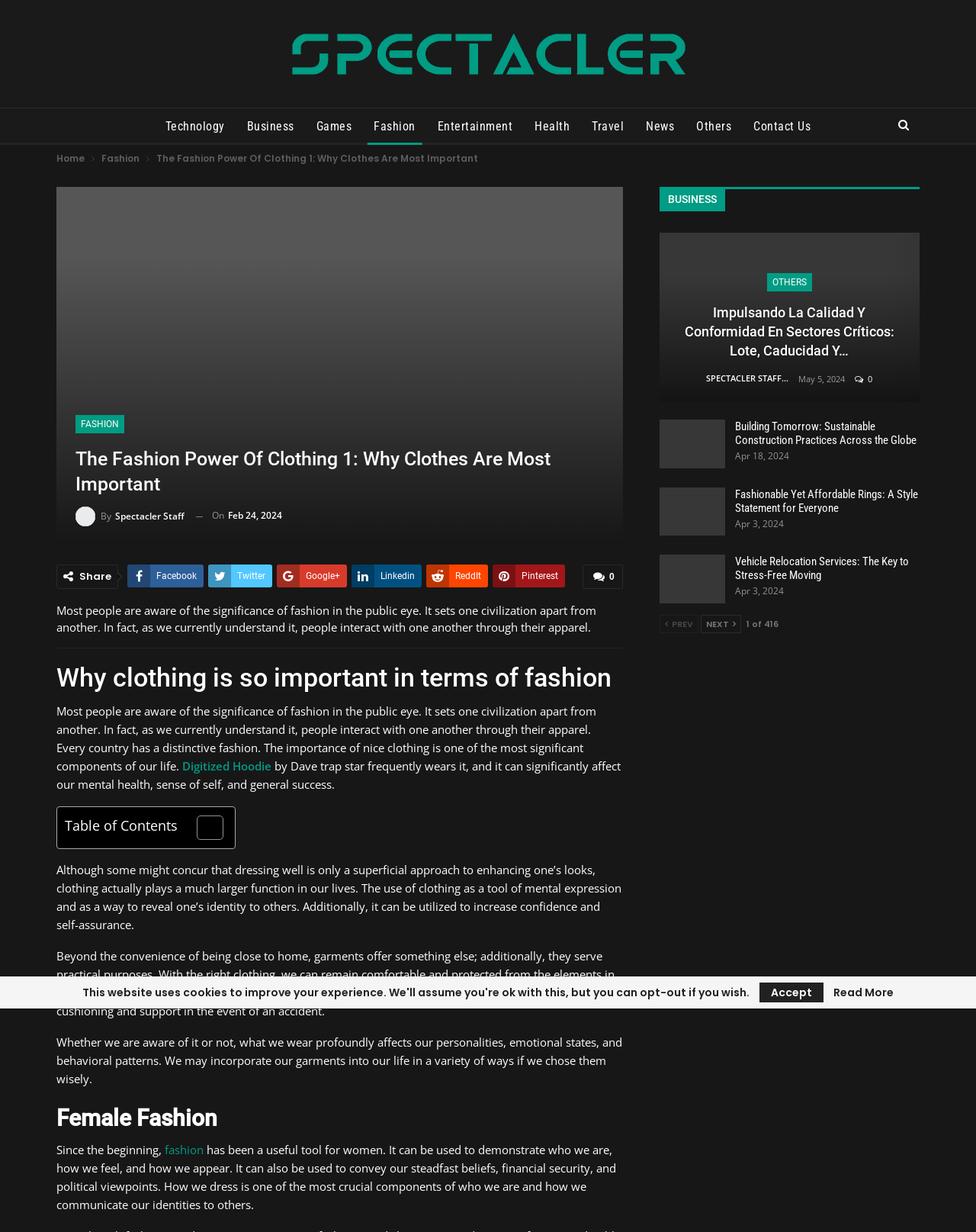What is the purpose of the 'Table of Contents' section?
Please provide a detailed and comprehensive answer to the question.

The 'Table of Contents' section is provided to help readers navigate the article and quickly access specific sections of interest.